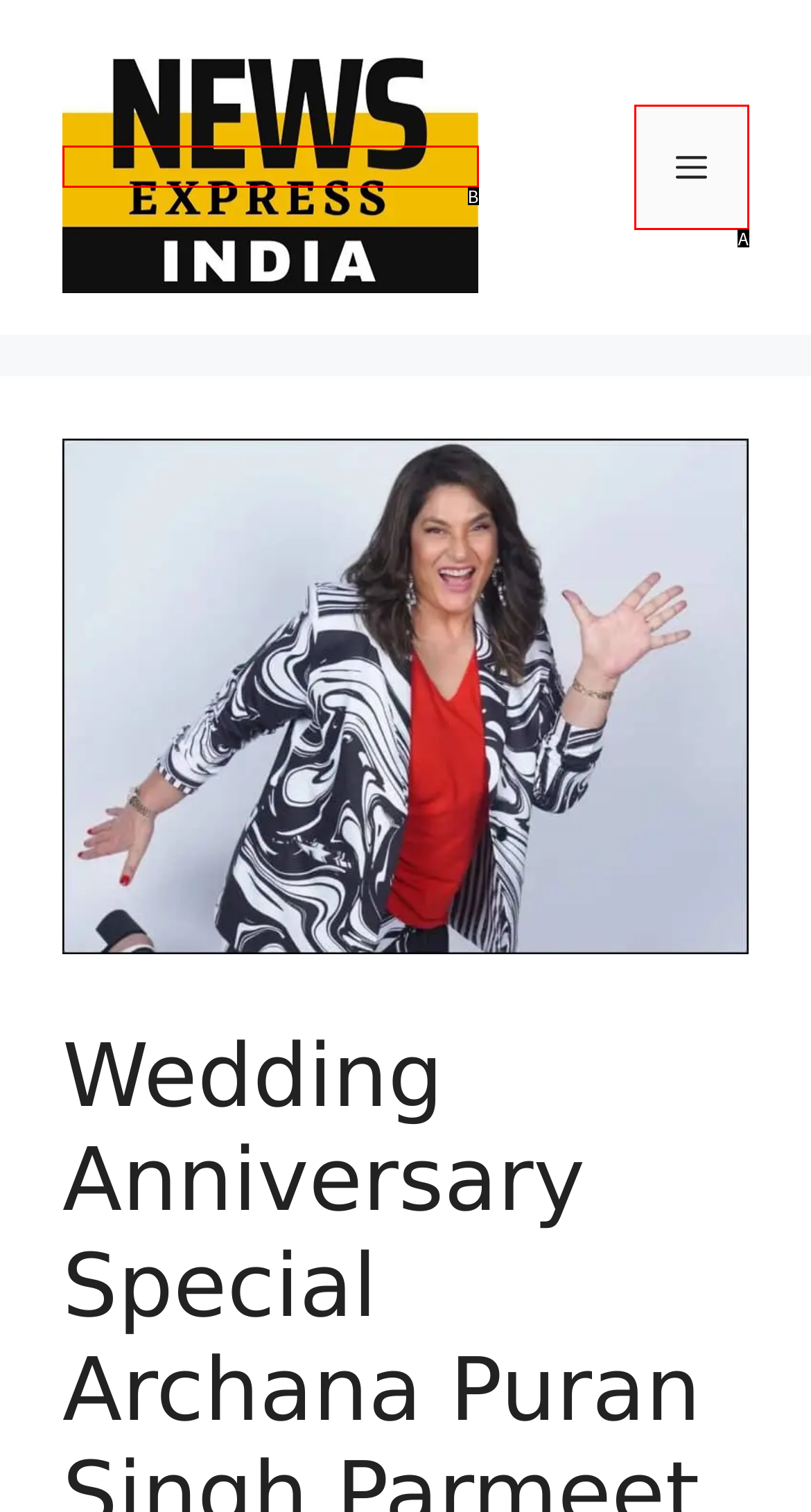Identify the HTML element that corresponds to the description: alt="News Express" Provide the letter of the correct option directly.

B